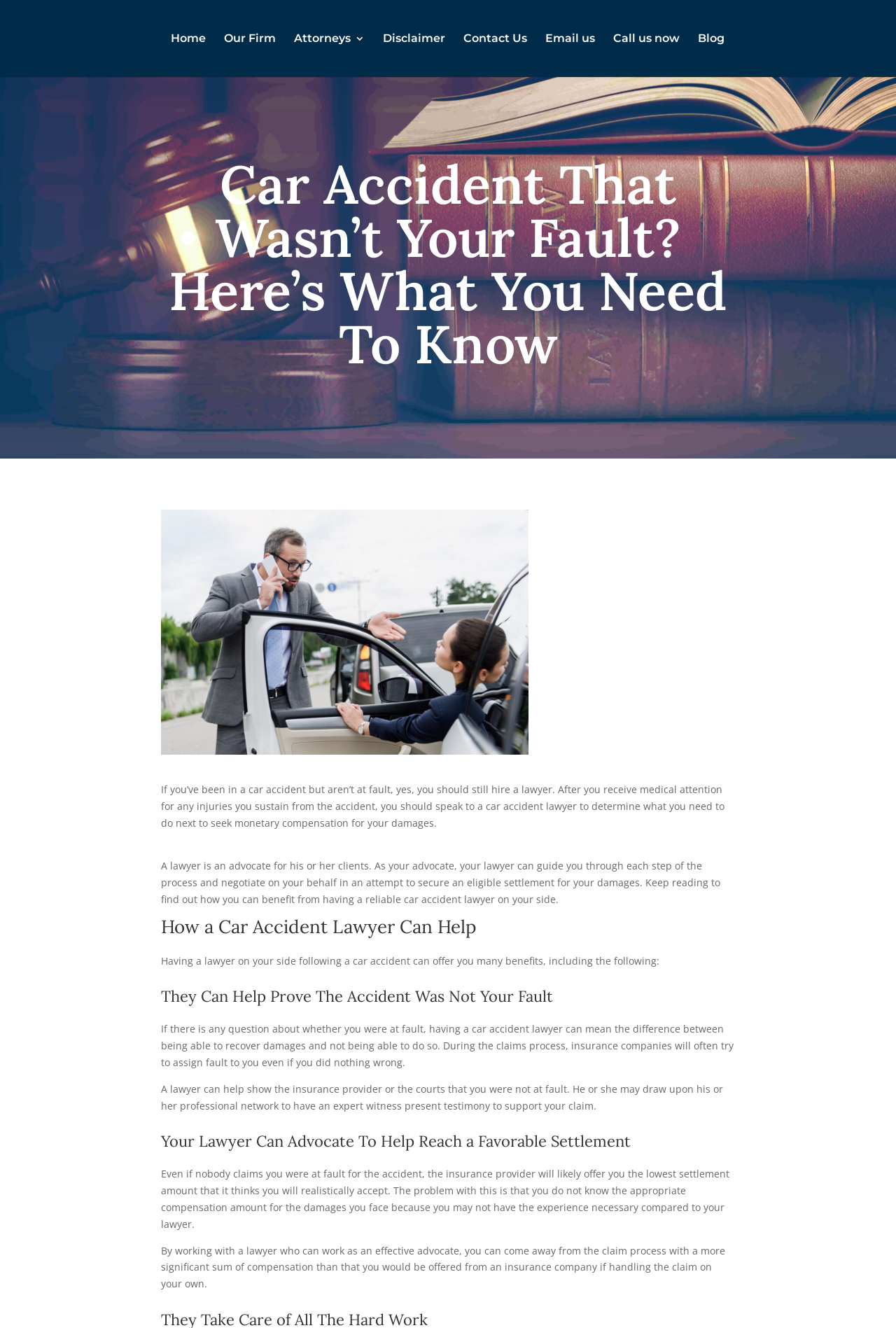Locate the bounding box of the user interface element based on this description: "Call us now".

[0.684, 0.025, 0.758, 0.058]